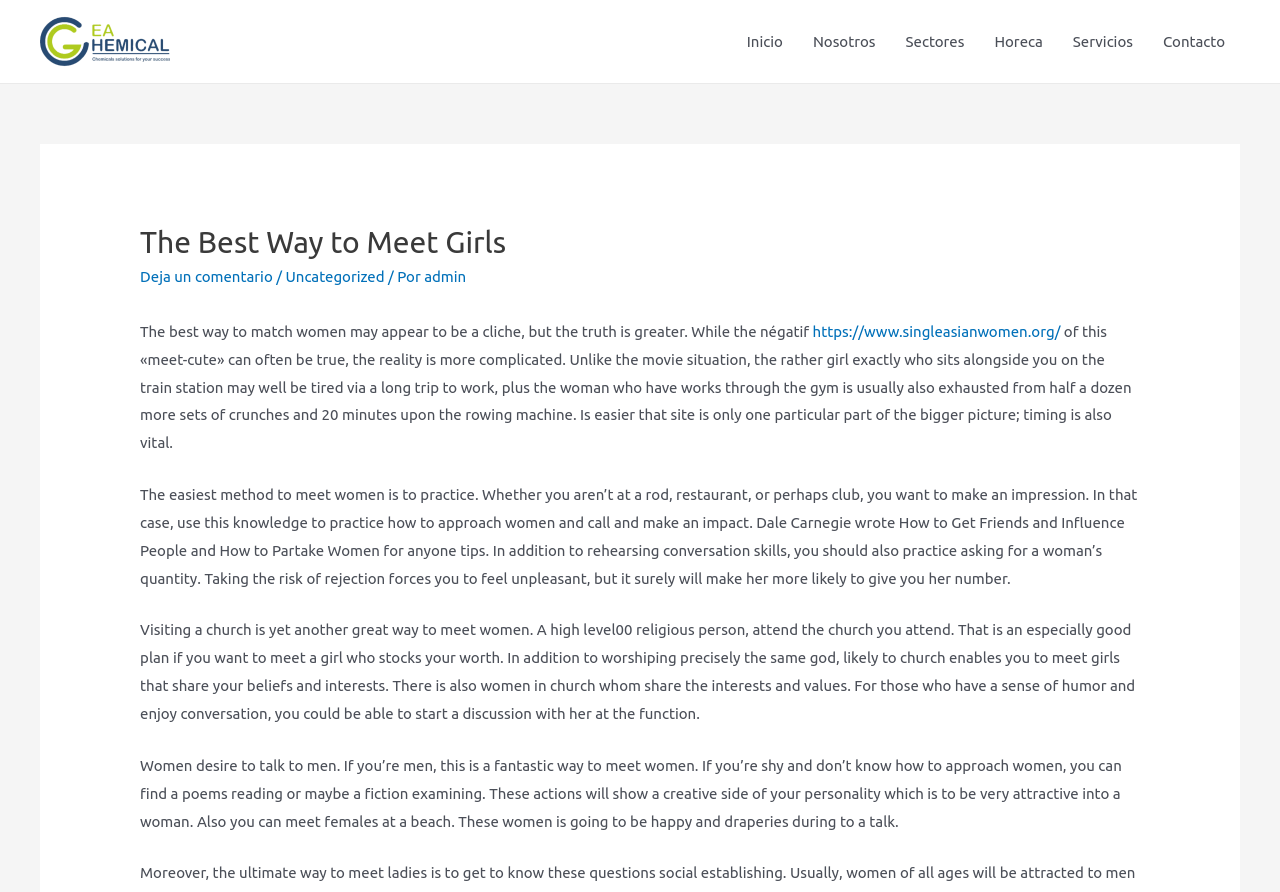Give a detailed overview of the webpage's appearance and contents.

The webpage appears to be a blog post or article about meeting girls, with a focus on providing advice and tips. At the top of the page, there is a small image and a link, followed by a navigation menu with links to different sections of the website, including "Inicio", "Nosotros", "Sectores", "Horeca", "Servicios", and "Contacto".

Below the navigation menu, there is a header section with a heading that reads "The Best Way to Meet Girls". This is followed by a series of links and text, including a link to leave a comment, a category label "Uncategorized", and a link to the author's profile.

The main content of the page is divided into four paragraphs of text, each providing advice on how to meet women. The first paragraph discusses the idea that meeting women is not as simple as it seems, and that timing is an important factor. The second paragraph advises practicing conversation skills and asking for a woman's number in order to make an impression. The third paragraph suggests visiting a church as a way to meet women who share similar values and interests. The fourth paragraph encourages men to take advantage of opportunities to talk to women, such as at poetry readings or fiction readings, and suggests that women are often happy to engage in conversation.

Throughout the page, there are no other images aside from the small one at the top. The layout is simple and easy to follow, with a clear hierarchy of headings and text.